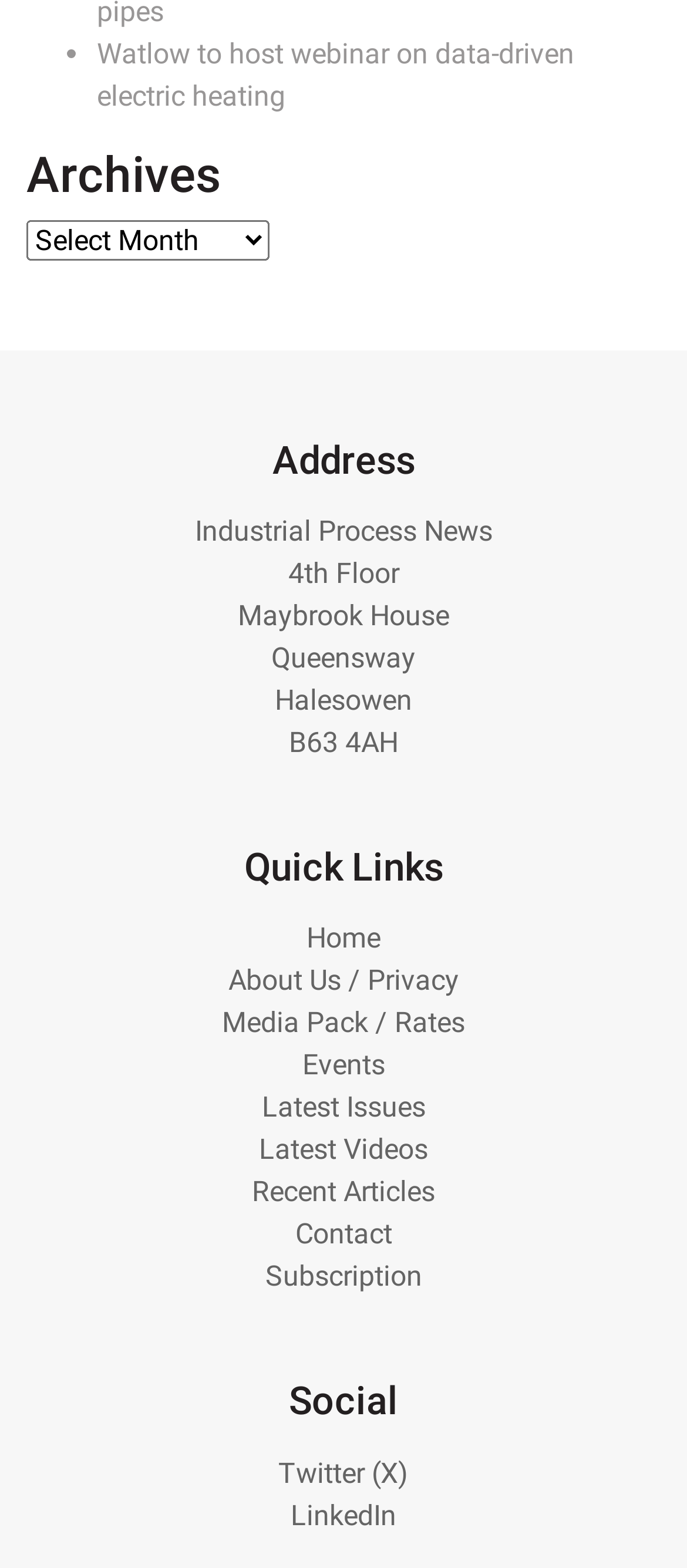What is the floor number of the office of Industrial Process News?
Please use the image to deliver a detailed and complete answer.

I found the floor number by reading the static text element that mentions the floor number in the address section.